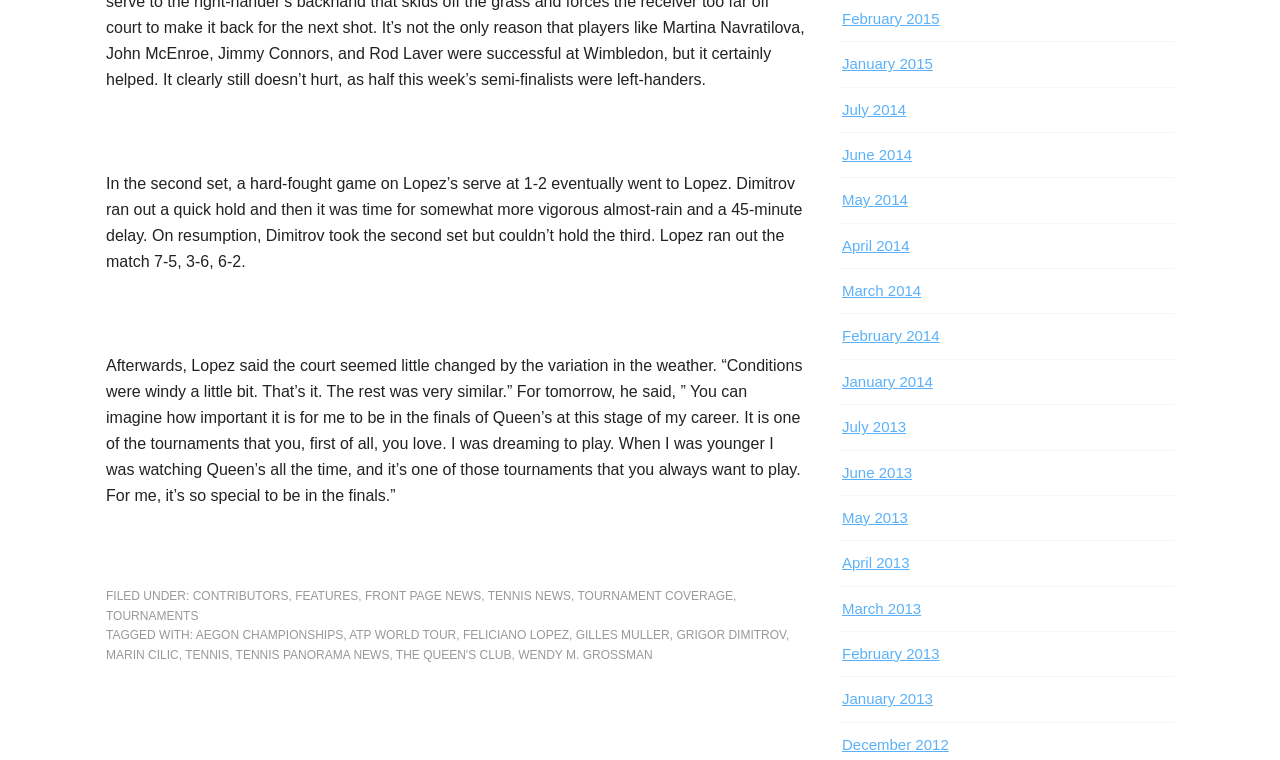Identify the bounding box coordinates for the element you need to click to achieve the following task: "Visit the 'February 2015' archive". Provide the bounding box coordinates as four float numbers between 0 and 1, in the form [left, top, right, bottom].

[0.658, 0.013, 0.734, 0.035]